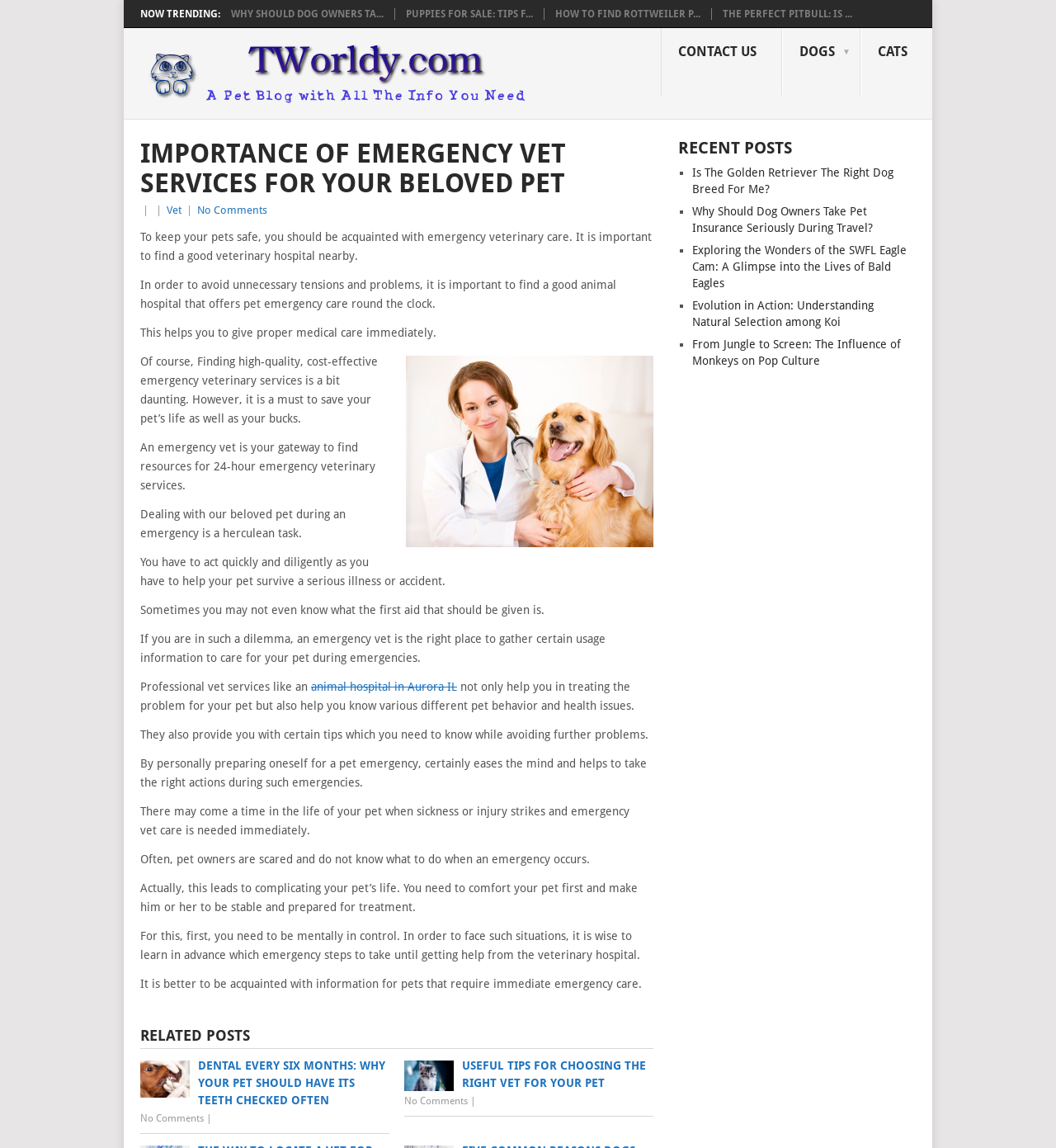Give the bounding box coordinates for the element described by: "Dogs".

[0.741, 0.025, 0.815, 0.084]